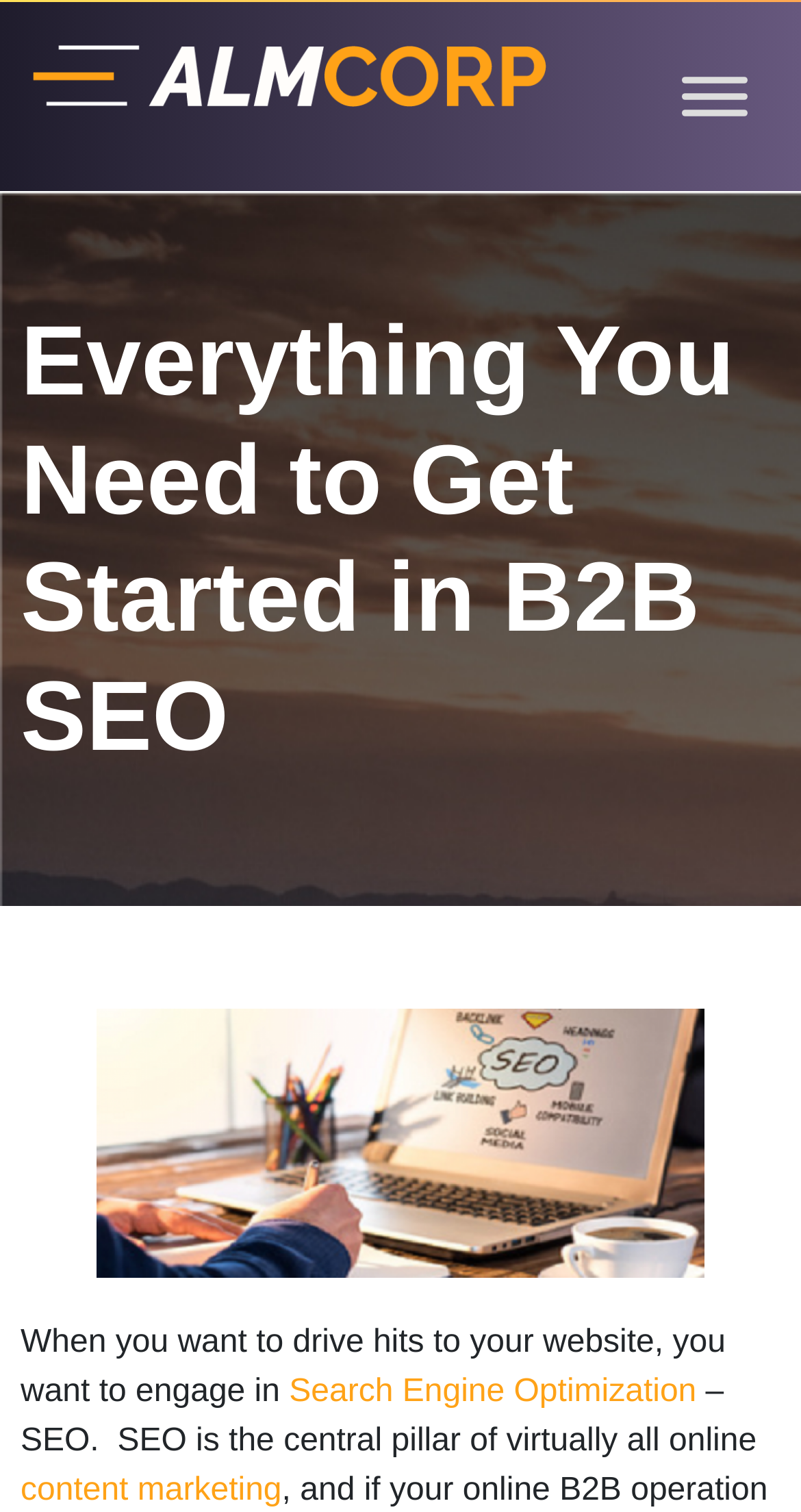Describe all the key features and sections of the webpage thoroughly.

The webpage is about getting started with B2B SEO, as indicated by the heading "Everything You Need to Get Started in B2B SEO". At the top left of the page, there is a link with no text. On the top right, there is a button labeled "Toggle Menu" that is not expanded. 

Below the heading, there is a paragraph of text that explains the importance of Search Engine Optimization (SEO) in driving website traffic. The text mentions that SEO is a crucial aspect of online content marketing. The paragraph contains three links: "Search Engine Optimization" and "content marketing" are highlighted as important keywords, while the first link has no text.

Overall, the webpage appears to be an introductory page for a guide or resource on B2B SEO, with a focus on the significance of SEO in online marketing.